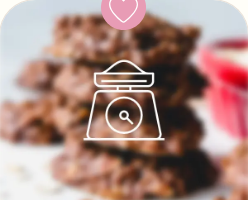Are the treats in the image baked goods?
Using the visual information, respond with a single word or phrase.

Likely